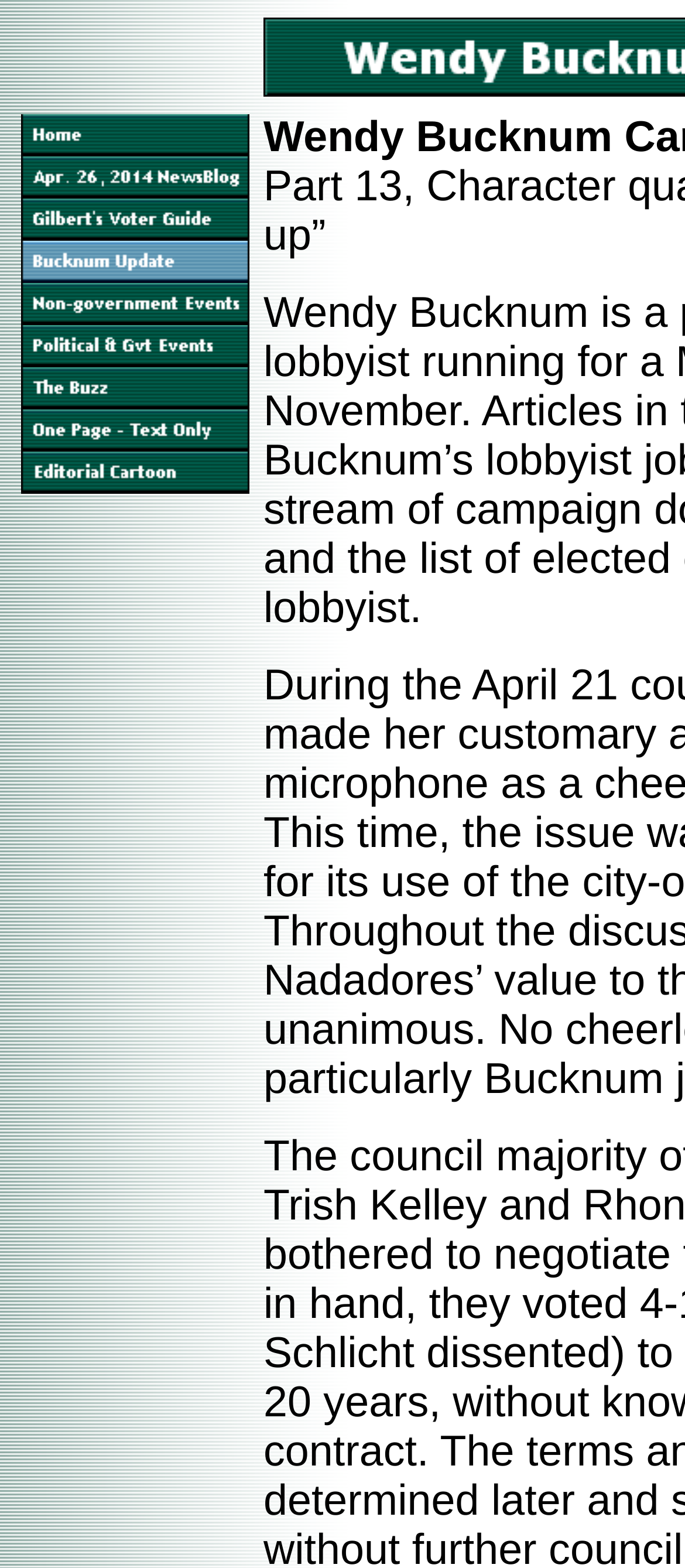Is there a 'NewsBlog' menu item?
Answer with a single word or phrase by referring to the visual content.

Yes